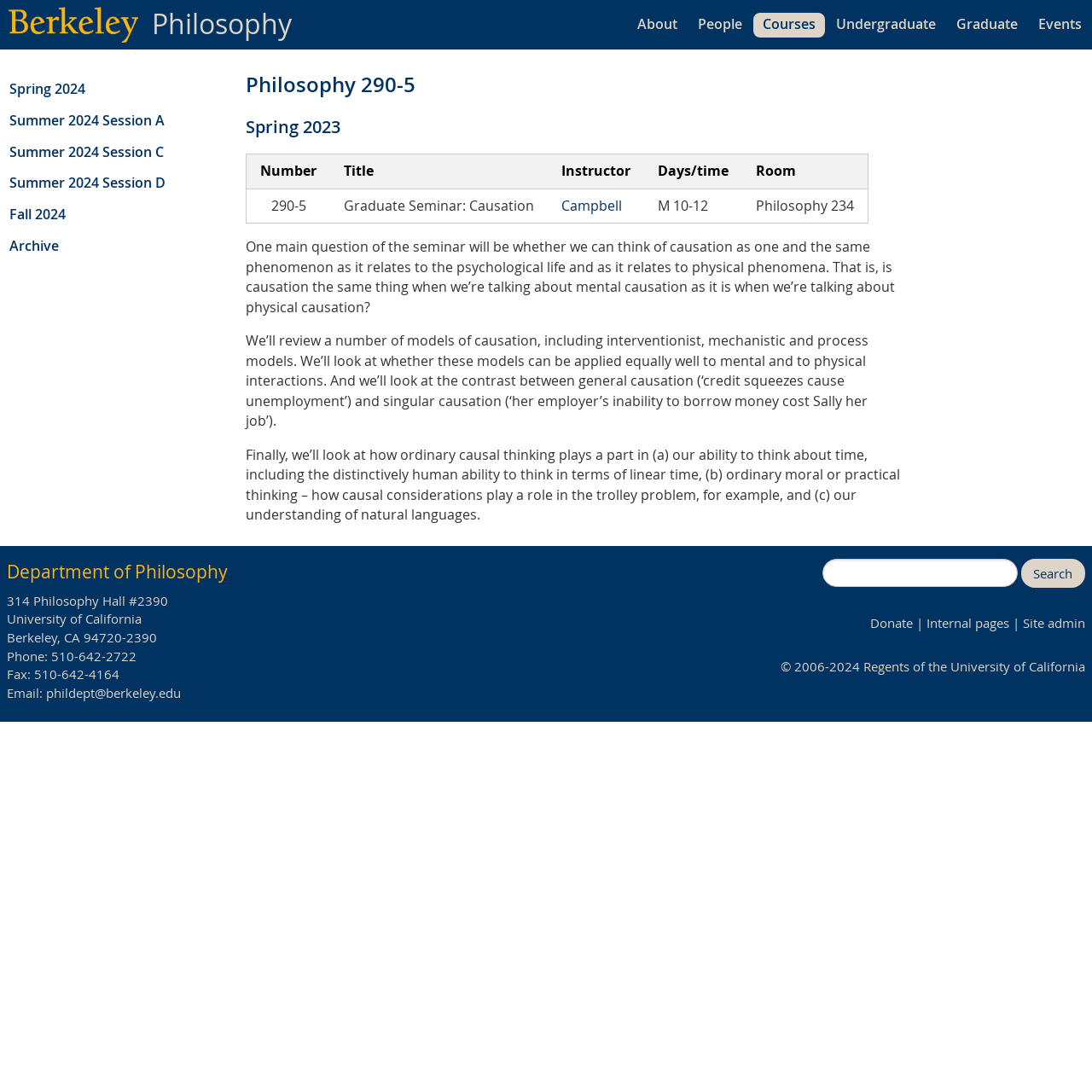Specify the bounding box coordinates of the area to click in order to execute this command: 'Click on the 'About' link'. The coordinates should consist of four float numbers ranging from 0 to 1, and should be formatted as [left, top, right, bottom].

[0.577, 0.007, 0.627, 0.037]